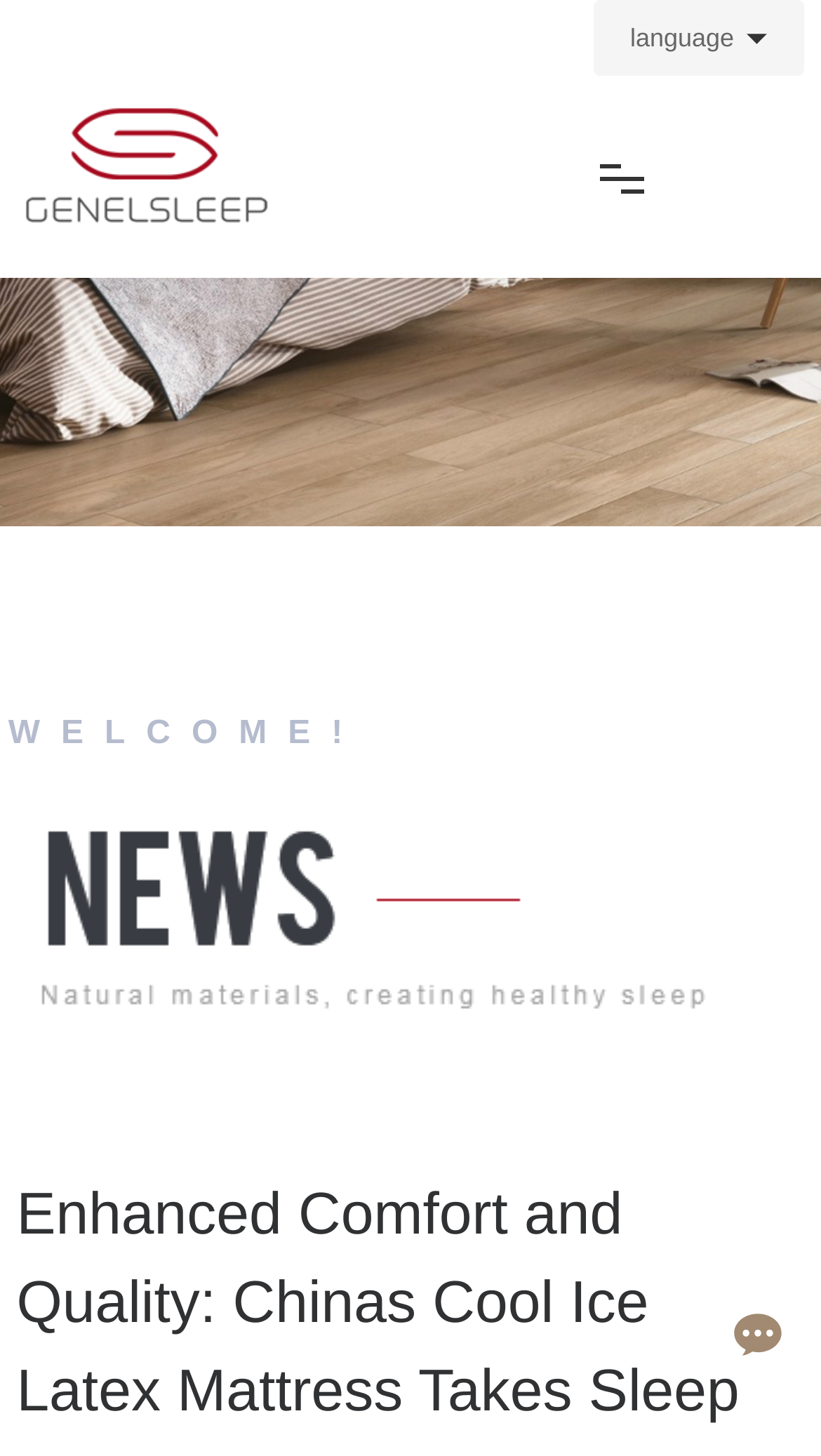Locate and extract the headline of this webpage.

Enhanced Comfort and Quality: Chinas Cool Ice Latex Mattress Takes Sleep to the Next Level